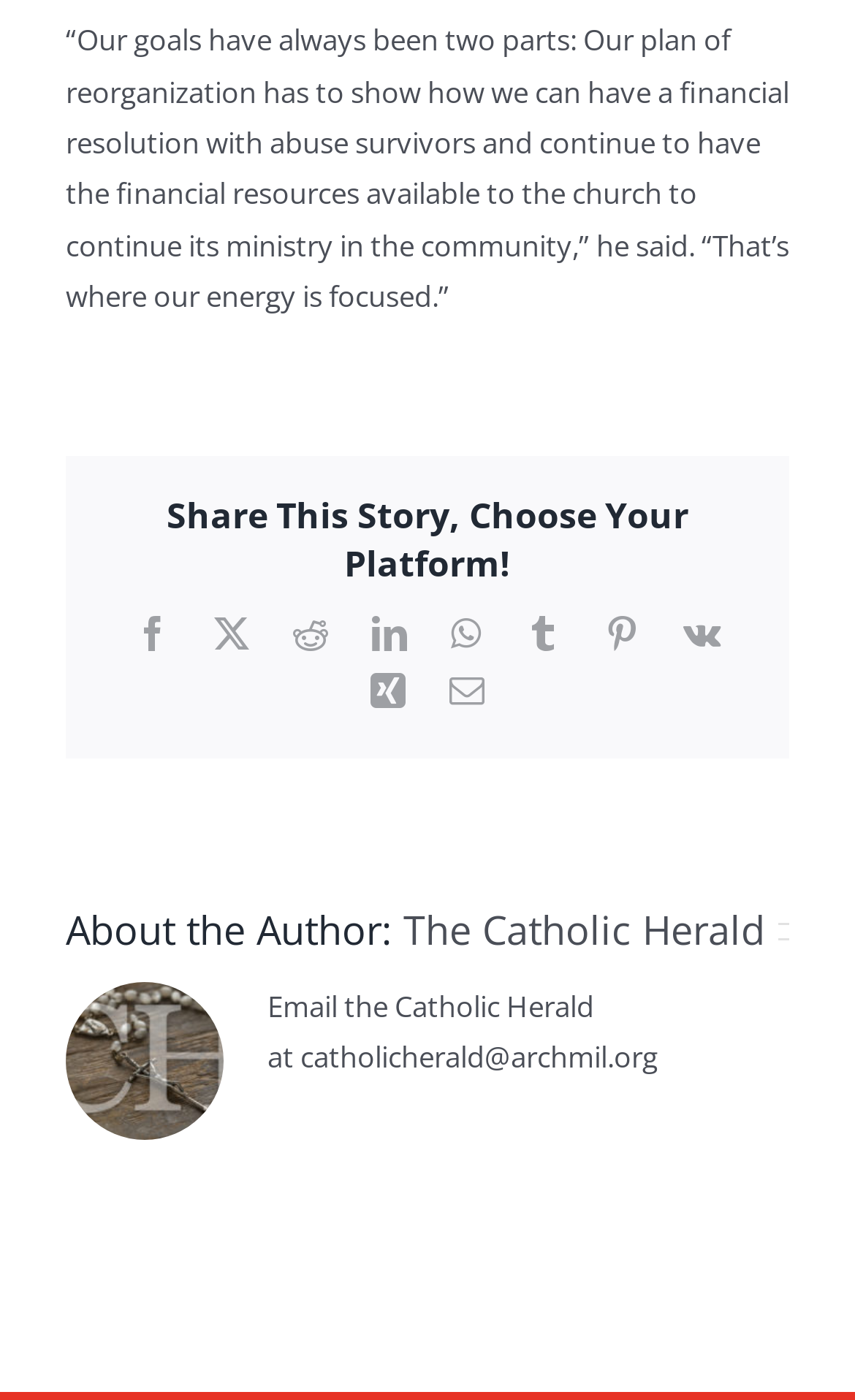Use a single word or phrase to answer this question: 
What is the email address to contact the Catholic Herald?

catholicherald@archmil.org